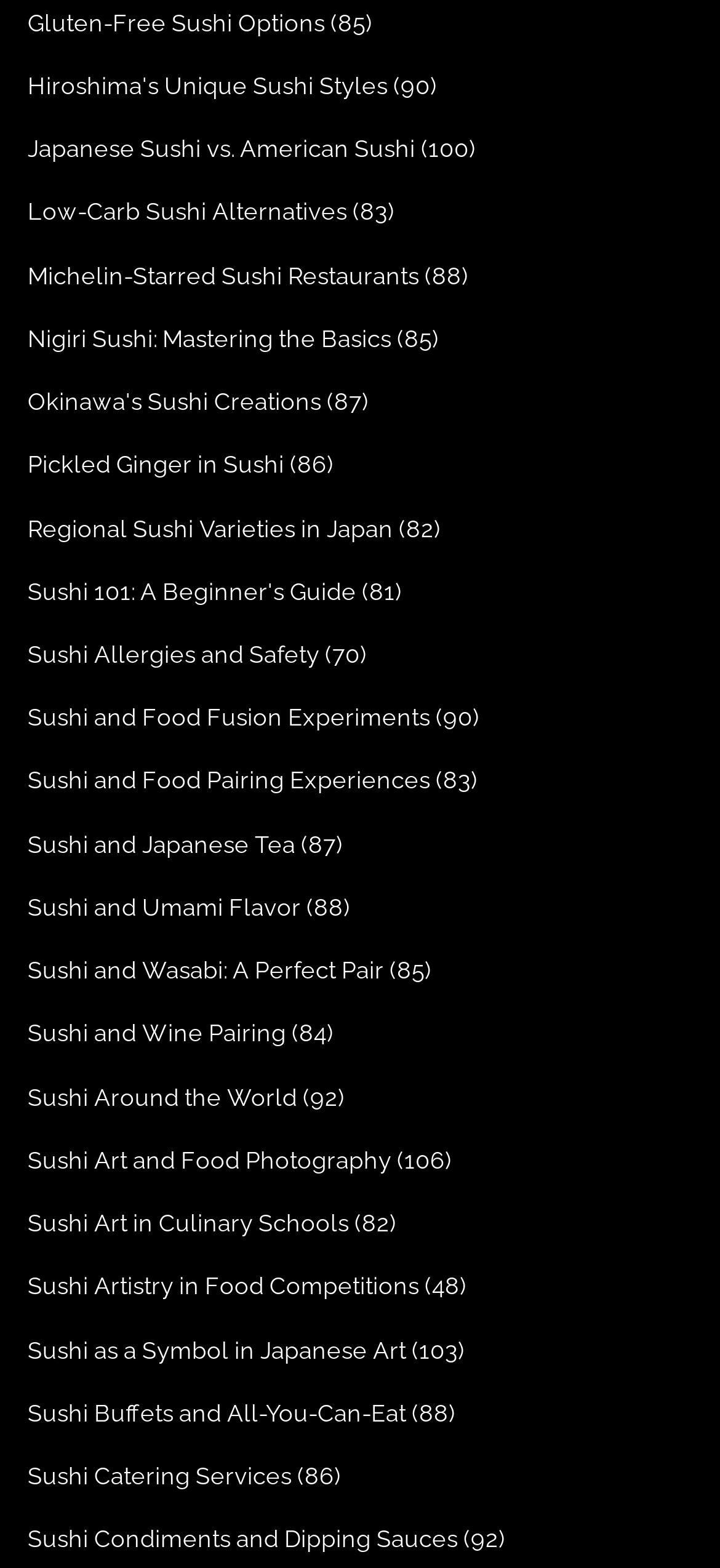Use a single word or phrase to answer the question: What is the percentage of the second StaticText element?

90